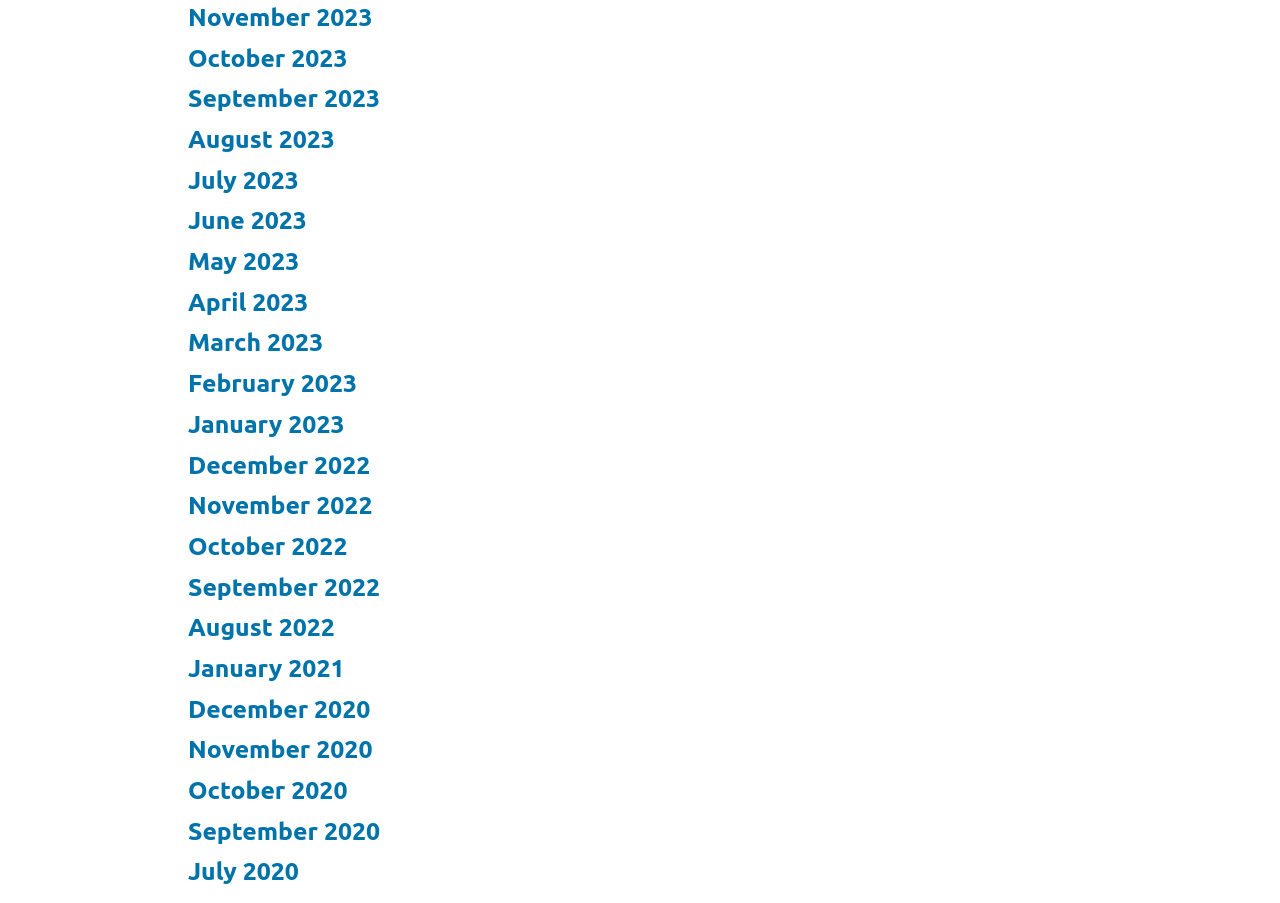Refer to the image and answer the question with as much detail as possible: Are the months listed in chronological order?

I analyzed the links on the webpage and found that the months are not listed in chronological order. For example, 'January 2021' is listed after 'December 2020', which indicates that the months are not in chronological order.